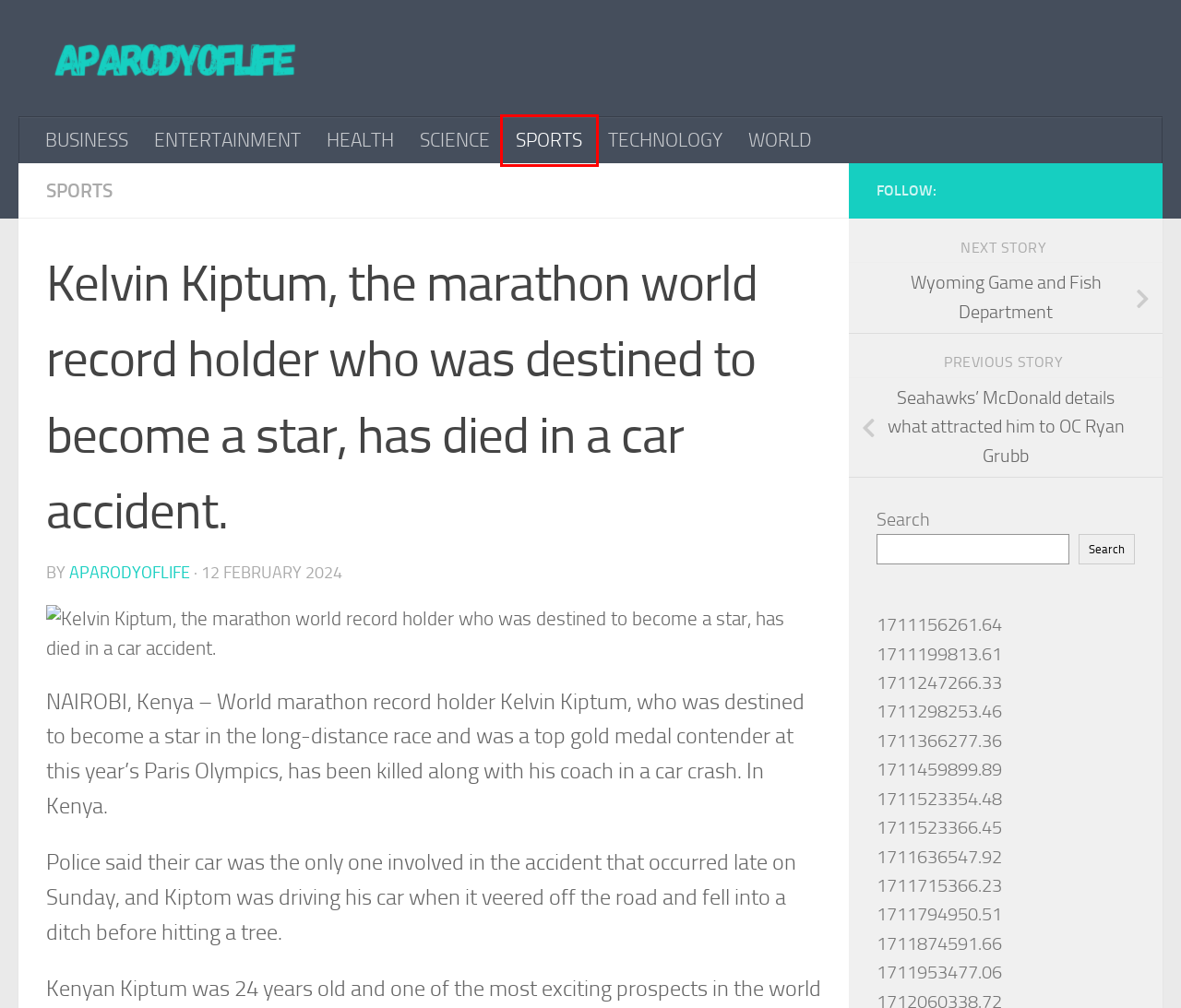You have a screenshot showing a webpage with a red bounding box highlighting an element. Choose the webpage description that best fits the new webpage after clicking the highlighted element. The descriptions are:
A. 1711794950.51
B. 1711523354.48
C. 1711298253.46
D. Seahawks’ McDonald details what attracted him to OC Ryan Grubb
E. aparodyoflife
F. SPORTS
G. 1711523366.45
H. 1711874591.66

F